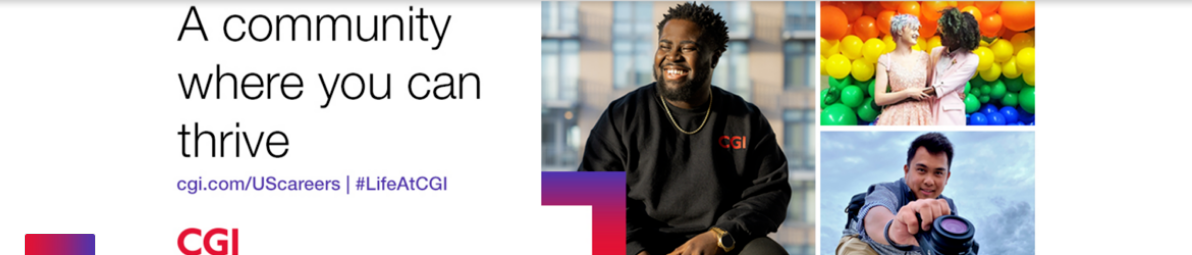Offer an in-depth caption for the image.

The image illustrates a vibrant depiction of community and inclusivity at CGI, a leading IT and business consulting firm. The central message reads "A community where you can thrive," emphasizing the supportive work environment. The visual composition includes a smiling individual wearing a CGI-branded sweatshirt, showcasing a positive, engaging atmosphere. On the right, two images capture joyful moments: one featuring a couple in a colorful setting filled with balloons, representing celebration and diversity, and the other illustrating a person actively involved in photography. This collage not only reflects the spirit of collaboration and creativity within CGI but also the diverse opportunities available for personal and professional growth. The lower part of the image promotes the CGI careers webpage, inviting potential candidates to explore opportunities with the hashtag #LifeAtCGI.